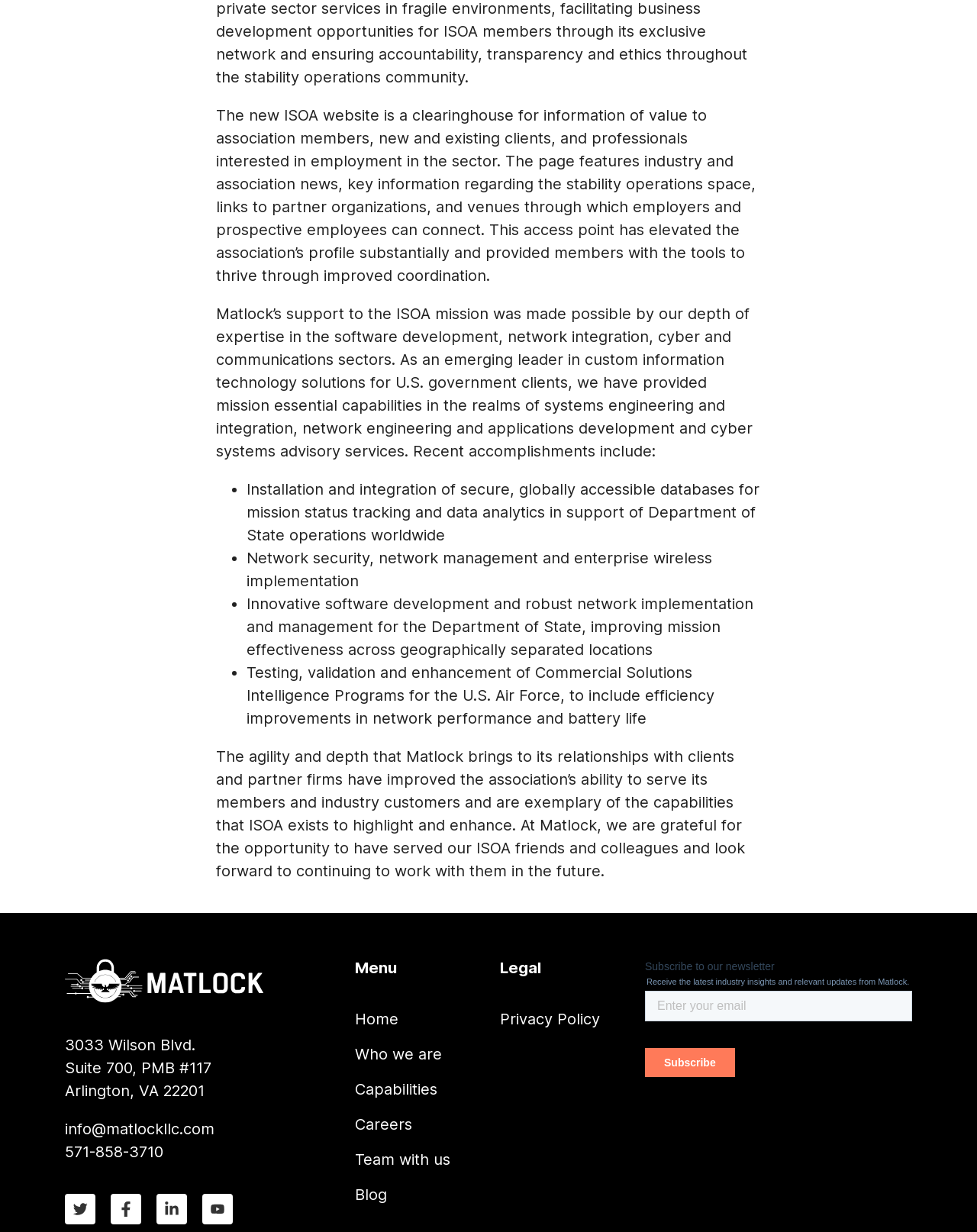Provide a short answer using a single word or phrase for the following question: 
What is the purpose of the iframe?

Form 0